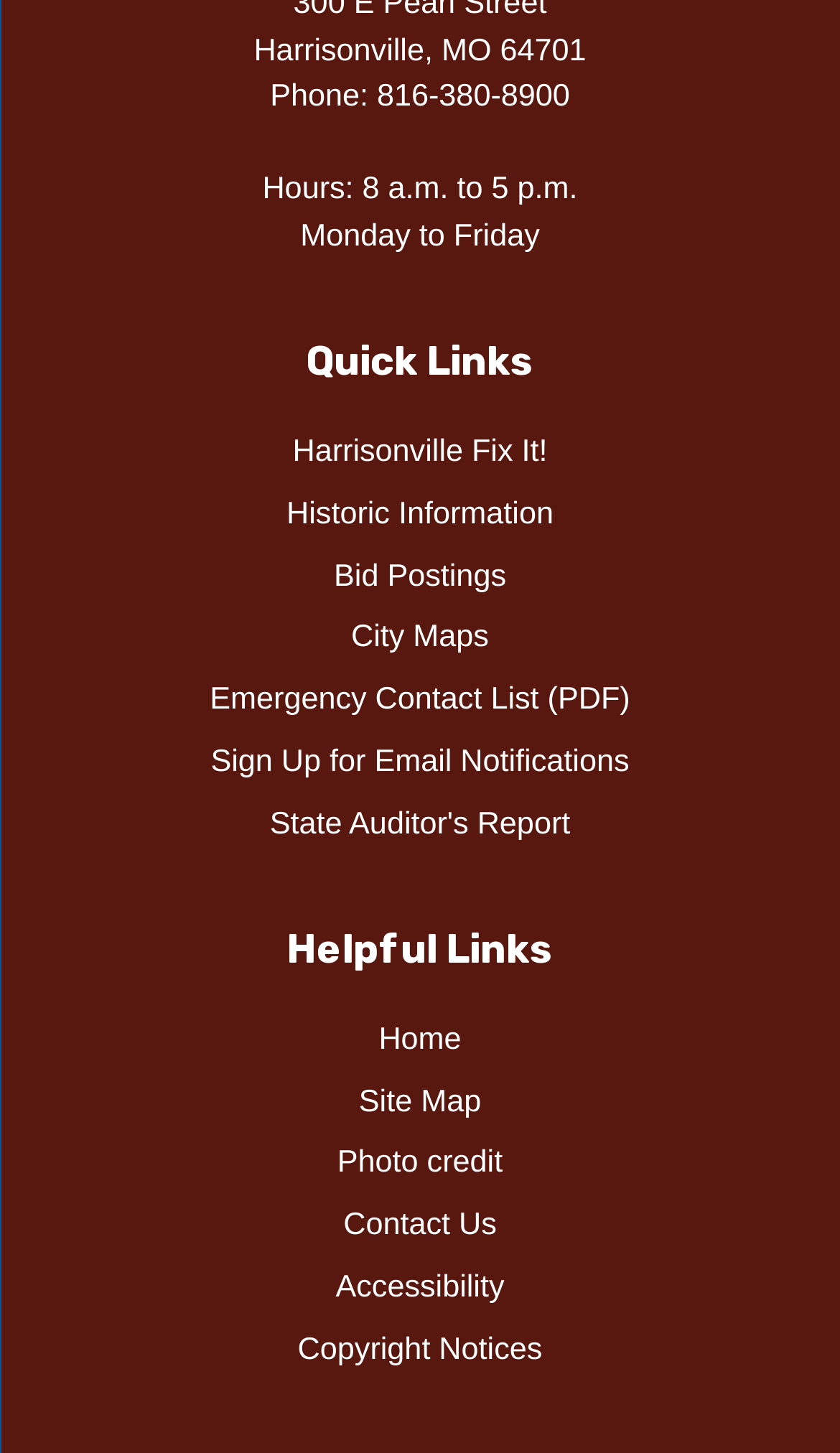Using the provided element description "Sign Up for Email Notifications", determine the bounding box coordinates of the UI element.

[0.251, 0.513, 0.749, 0.537]